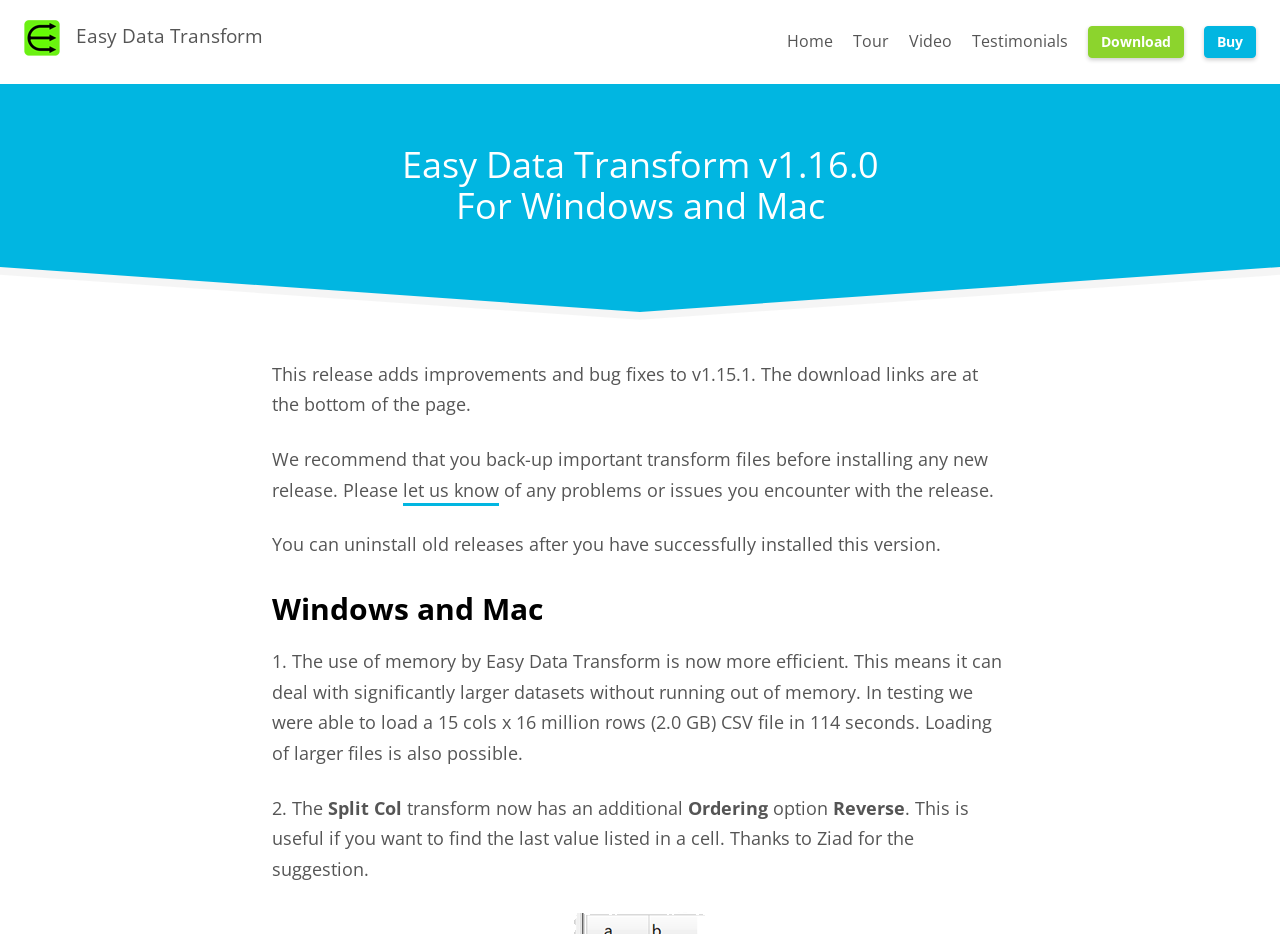Identify and provide the main heading of the webpage.

Easy Data Transform v1.16.0
For Windows and Mac